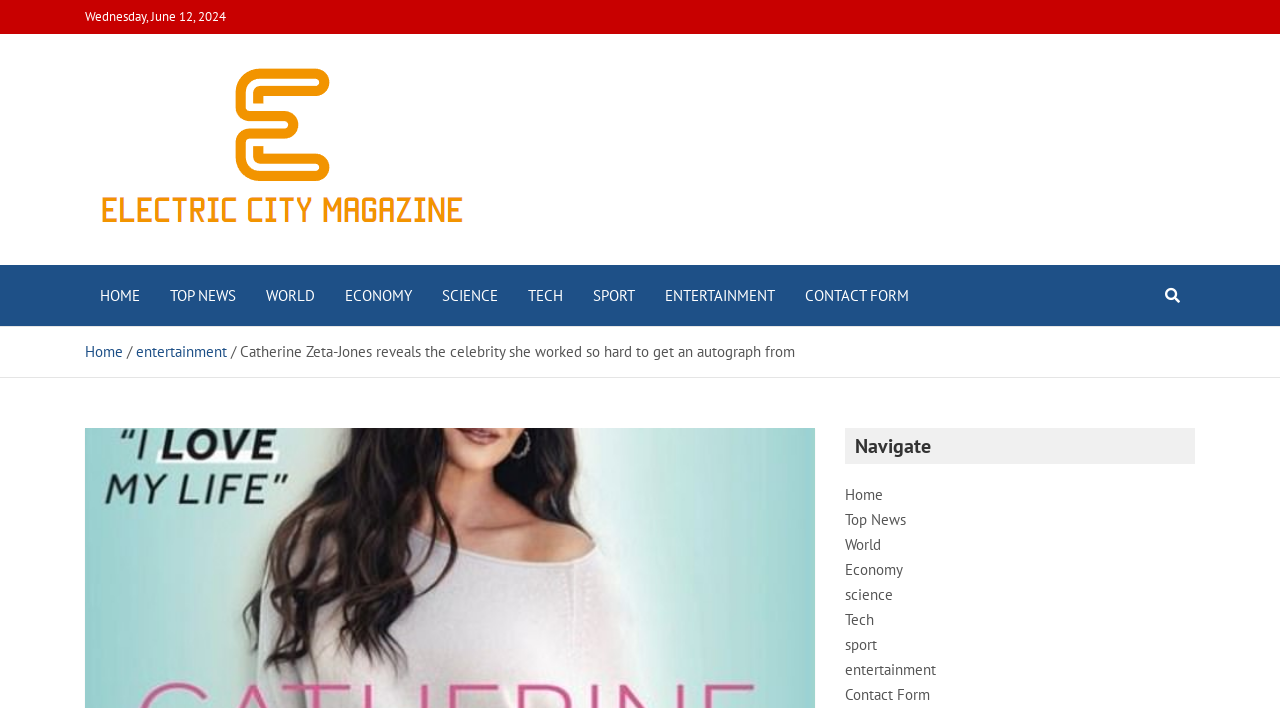Please specify the bounding box coordinates in the format (top-left x, top-left y, bottom-right x, bottom-right y), with all values as floating point numbers between 0 and 1. Identify the bounding box of the UI element described by: Contact Form

[0.617, 0.375, 0.722, 0.461]